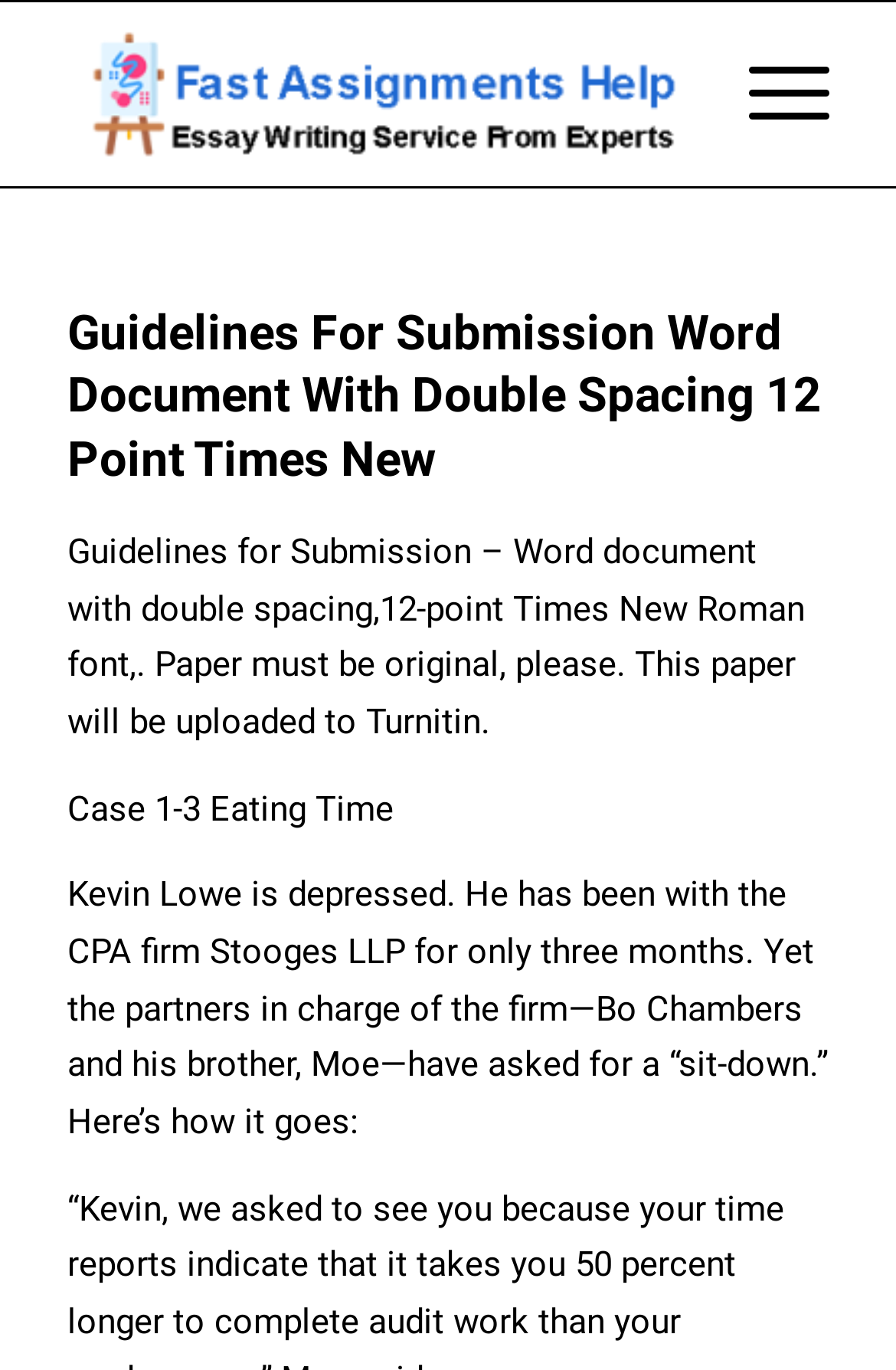Analyze and describe the webpage in a detailed narrative.

The webpage appears to be a guidelines submission page for an assignment. At the top-left corner, there is a logo image with a link to "fastassignmentshelp.com". Next to the logo, there is a link to a "Menu" at the top-right corner.

Below the logo and menu link, there is a heading that reads "Guidelines For Submission Word Document With Double Spacing 12 Point Times New". This heading spans across the top section of the page.

Under the heading, there is a paragraph of text that provides guidelines for the submission, including the requirement for a Word document with double spacing, 12-point Times New Roman font, and original content that will be uploaded to Turnitin.

Further down, there are two more blocks of text. The first one is titled "Case 1-3 Eating Time", and the second one appears to be a case study about Kevin Lowe, who is depressed and has been asked to meet with his firm's partners, Bo Chambers and Moe.